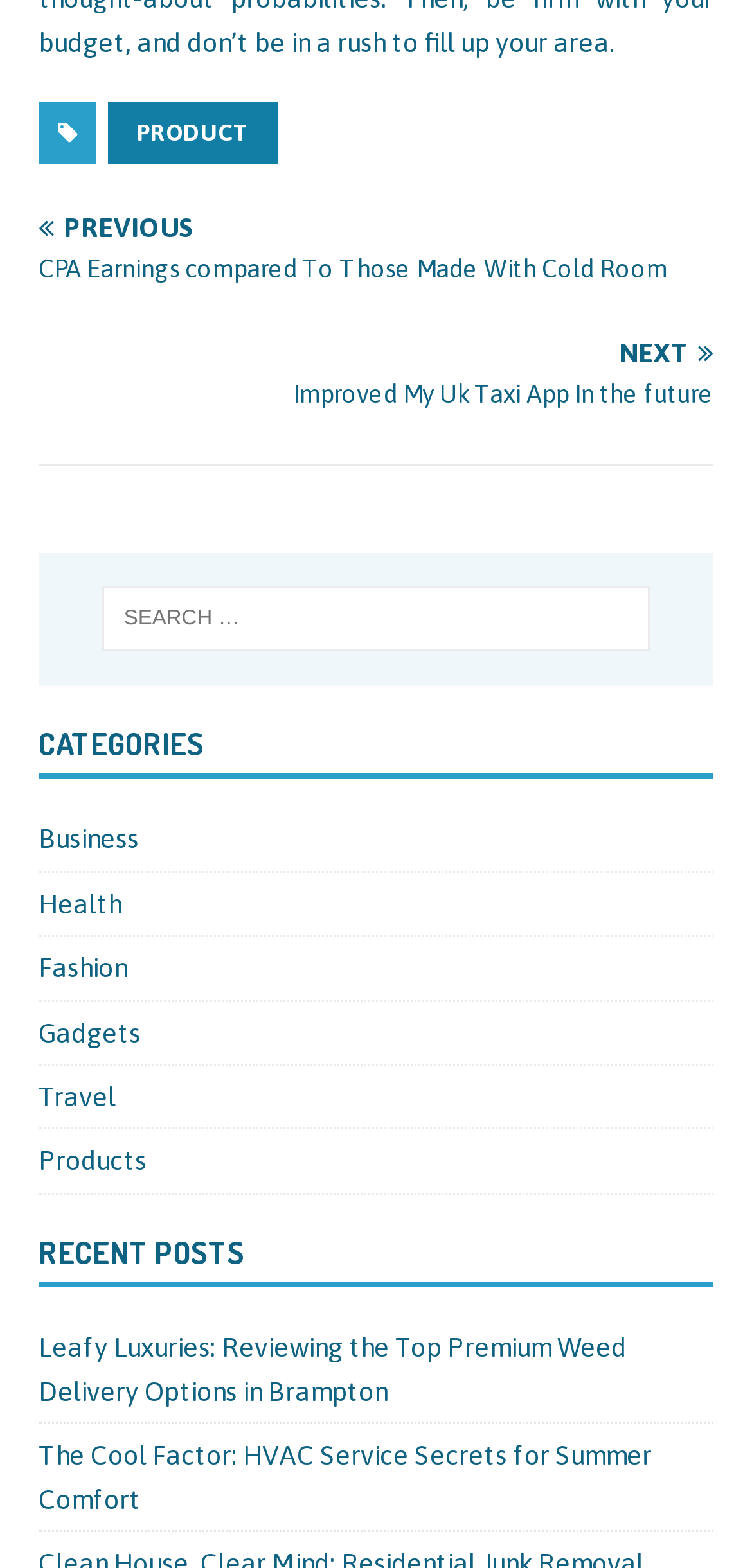How many categories are there? From the image, respond with a single word or brief phrase.

7